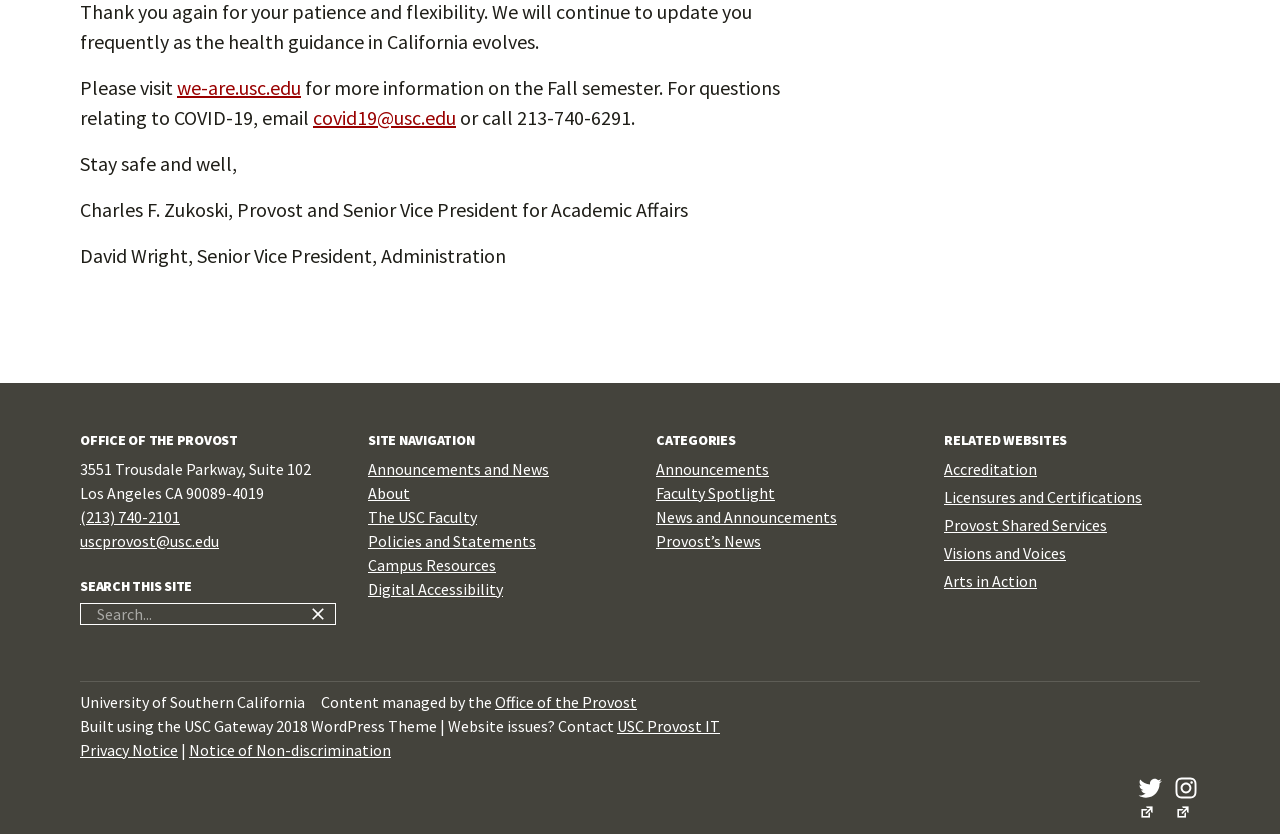Please identify the bounding box coordinates of the element that needs to be clicked to perform the following instruction: "view the university of southern california website".

[0.062, 0.829, 0.238, 0.853]